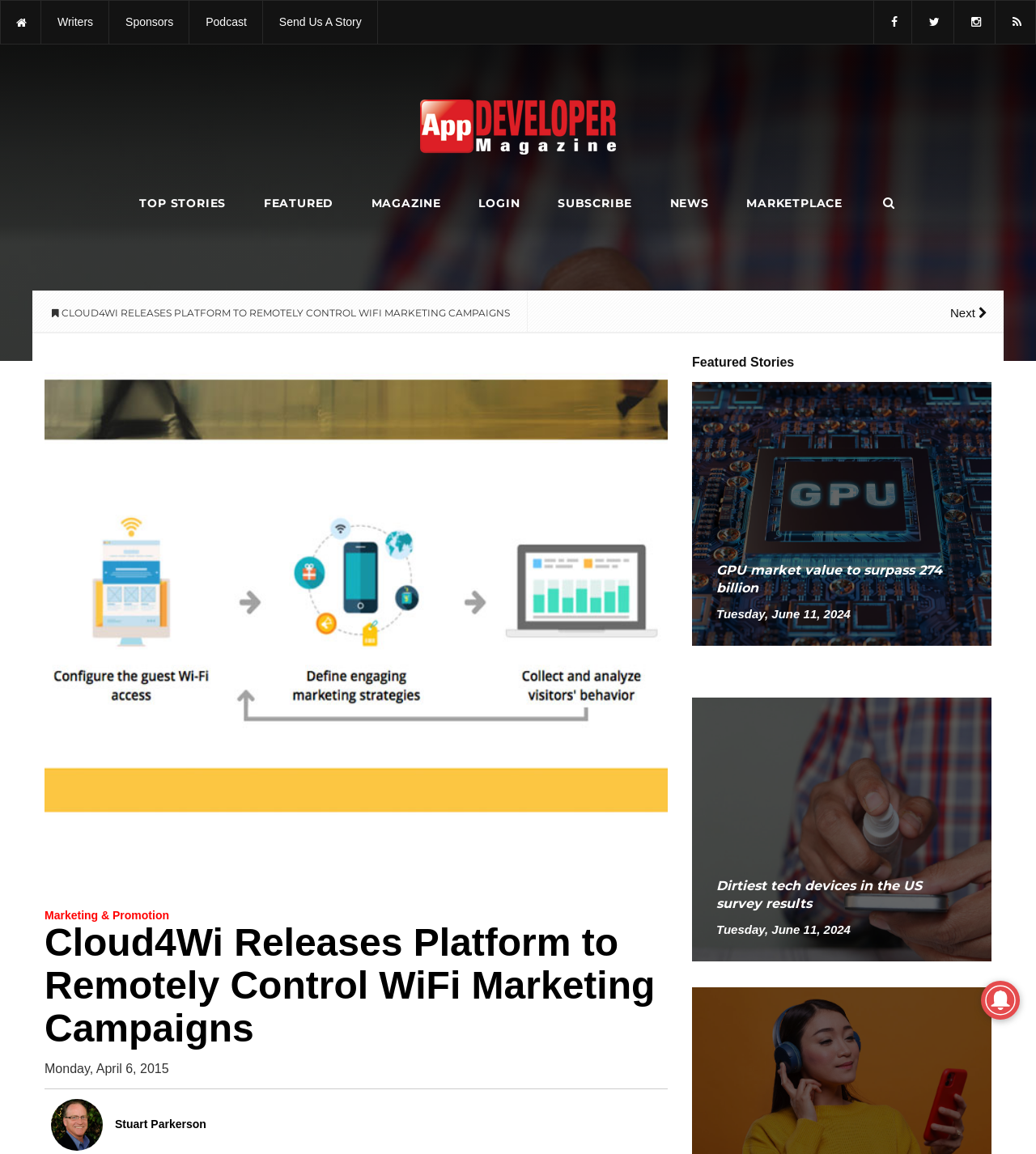How many featured stories are shown?
Please provide a single word or phrase as your answer based on the screenshot.

3